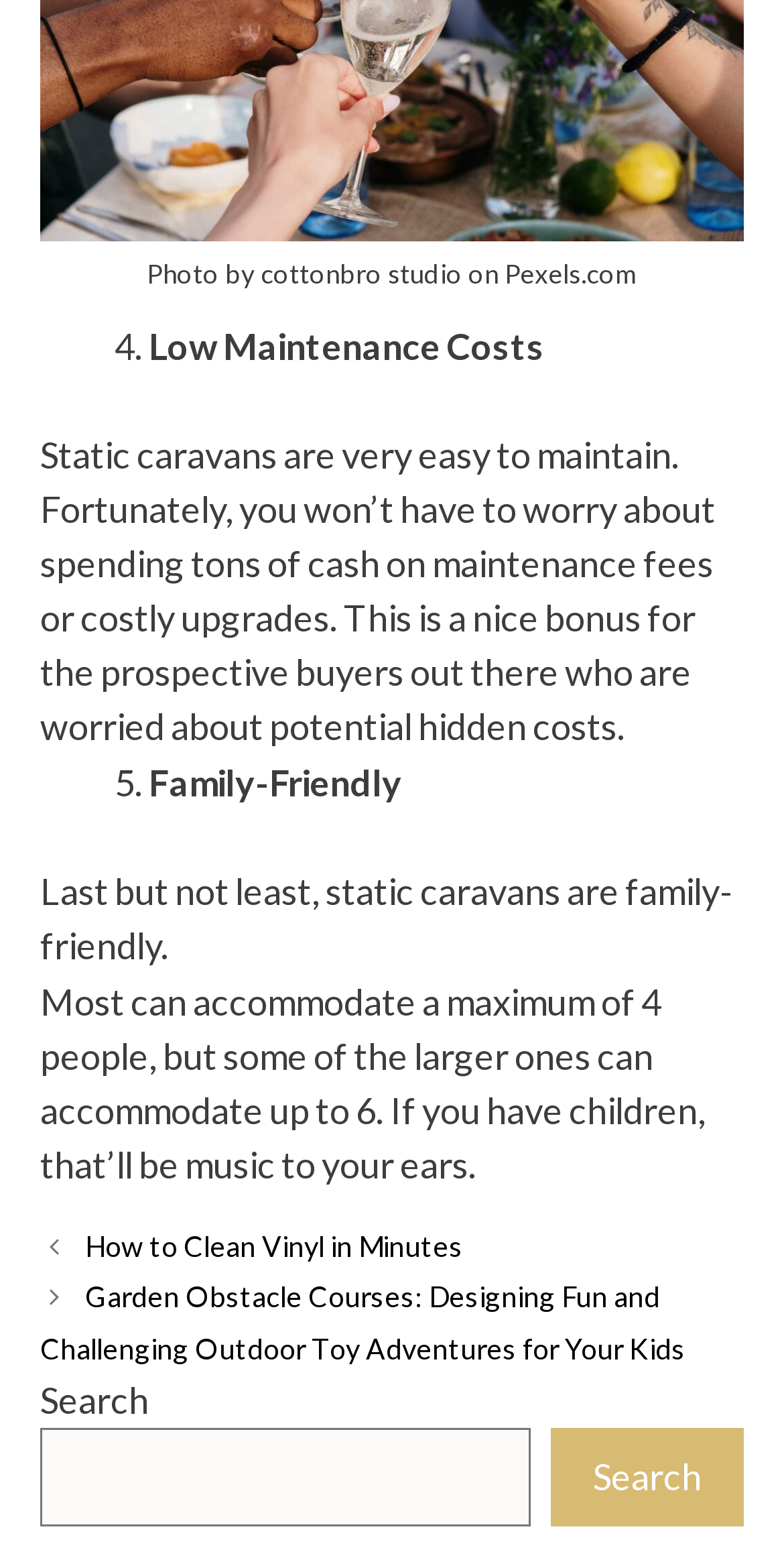Based on the image, provide a detailed response to the question:
What is the caption of the image at the top of the webpage?

The image at the top of the webpage has a caption 'Photo by cottonbro studio on Pexels.com', which suggests that the image is from Pexels.com and was taken by cottonbro studio.